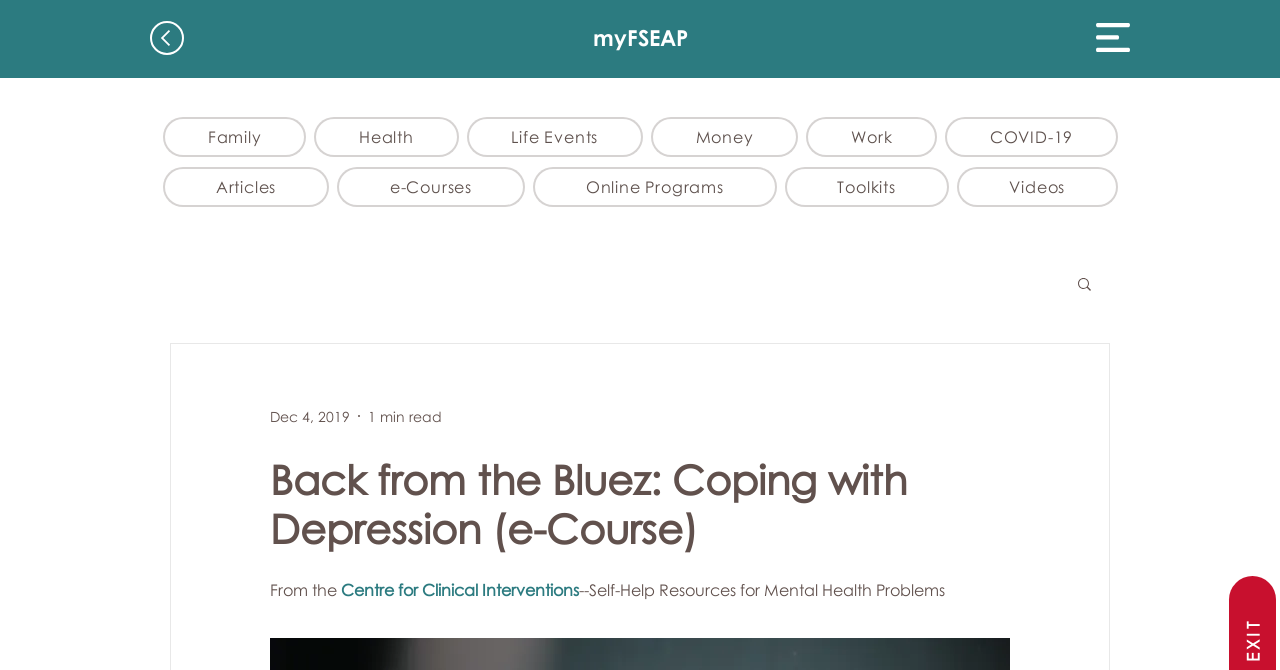Please provide a detailed answer to the question below based on the screenshot: 
How long does it take to read the content?

I found a generic element with the text '1 min read' which appears to be an indication of the time it takes to read the content on the webpage.